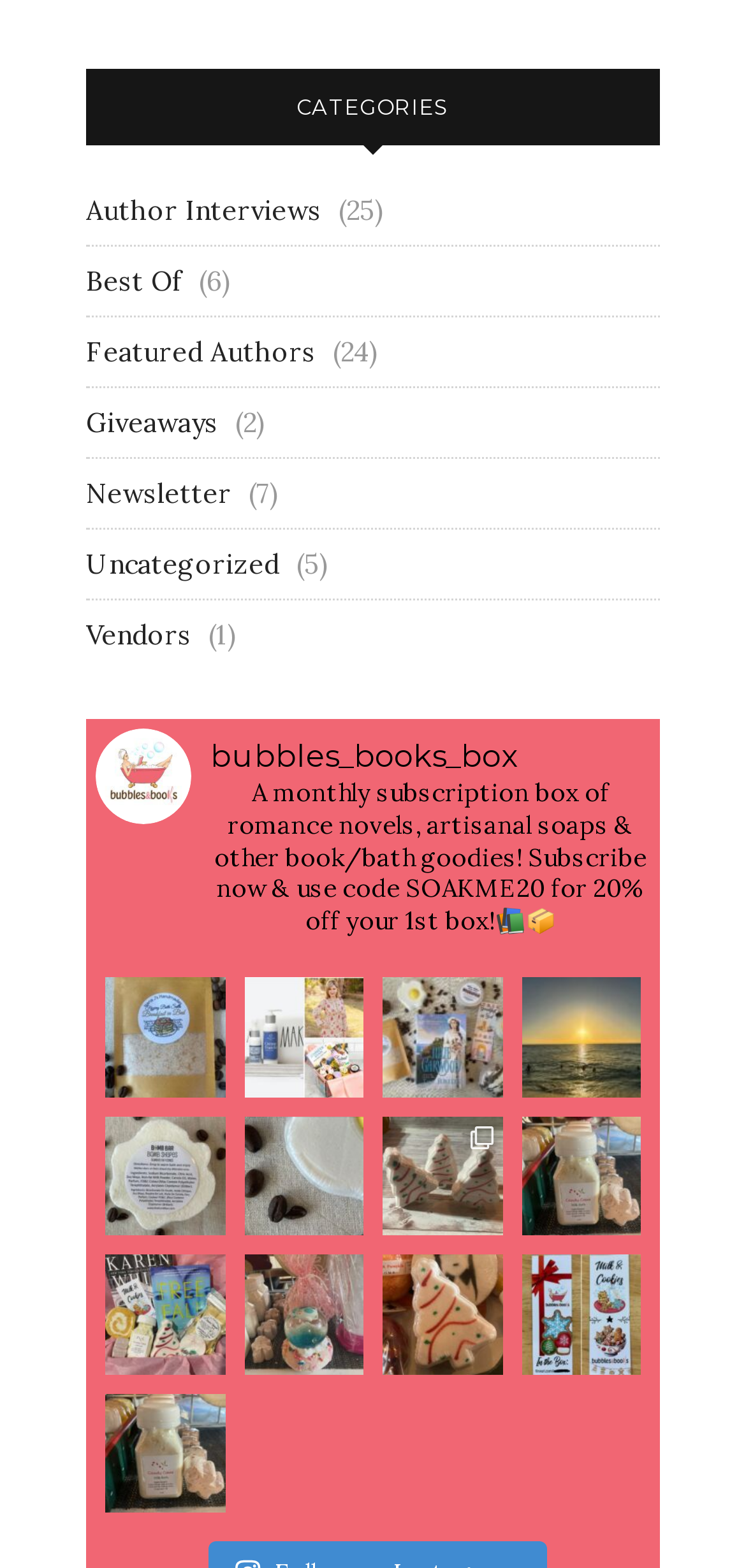Please specify the coordinates of the bounding box for the element that should be clicked to carry out this instruction: "Read more about 'Breakfast in Bed!'". The coordinates must be four float numbers between 0 and 1, formatted as [left, top, right, bottom].

[0.513, 0.623, 0.673, 0.7]